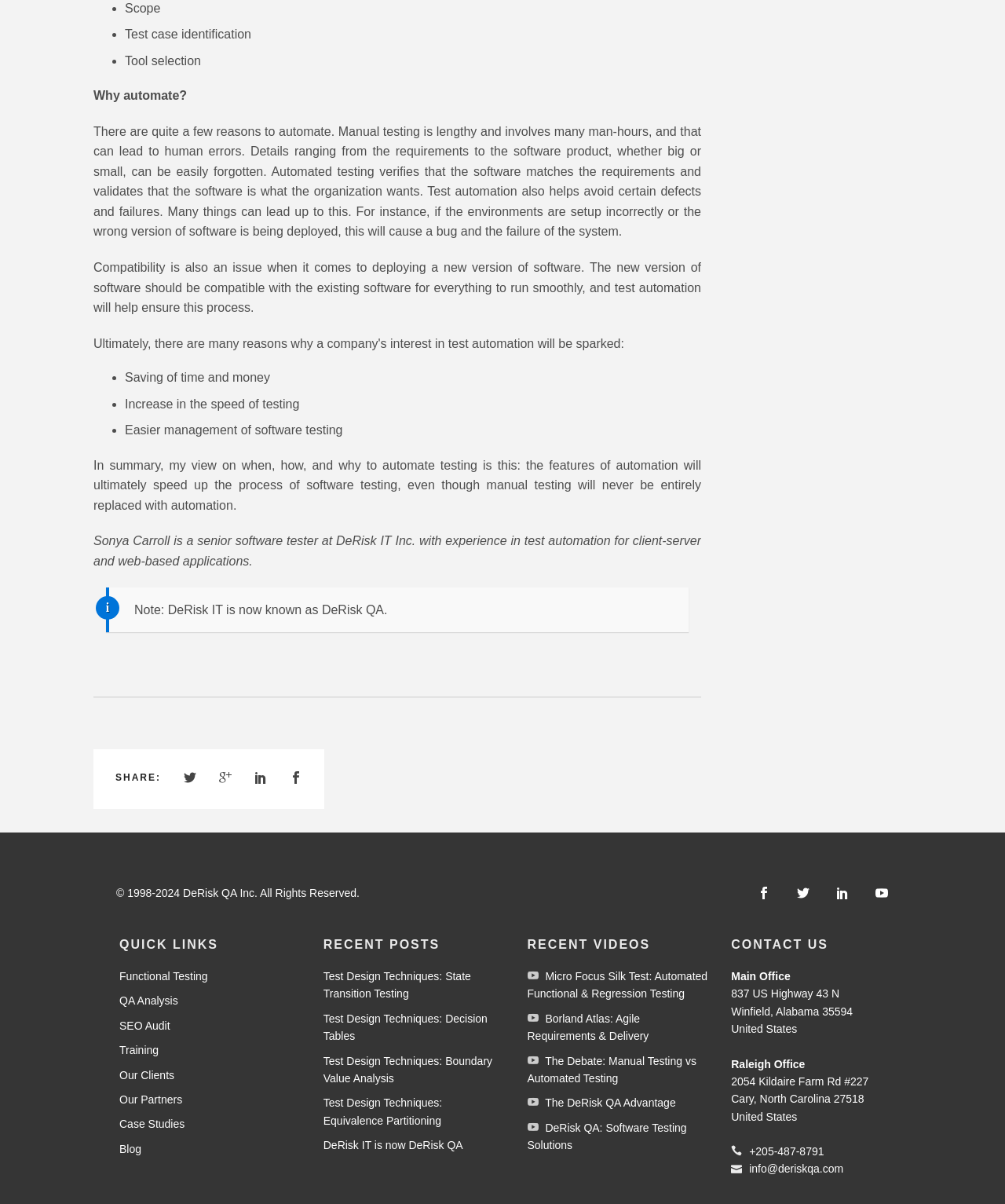Find the bounding box of the web element that fits this description: "Contact Us".

[0.728, 0.779, 0.824, 0.79]